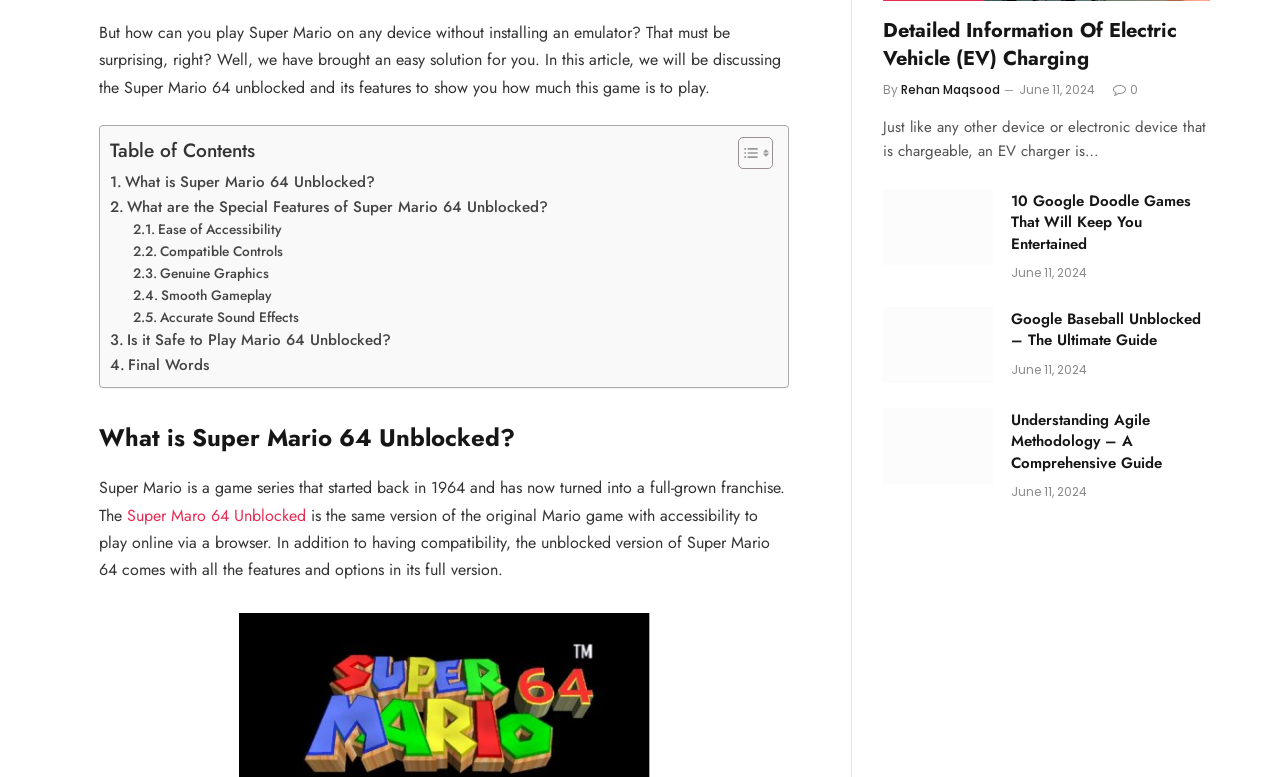Provide the bounding box coordinates for the area that should be clicked to complete the instruction: "Read 'What is Super Mario 64 Unblocked?'".

[0.086, 0.219, 0.293, 0.25]